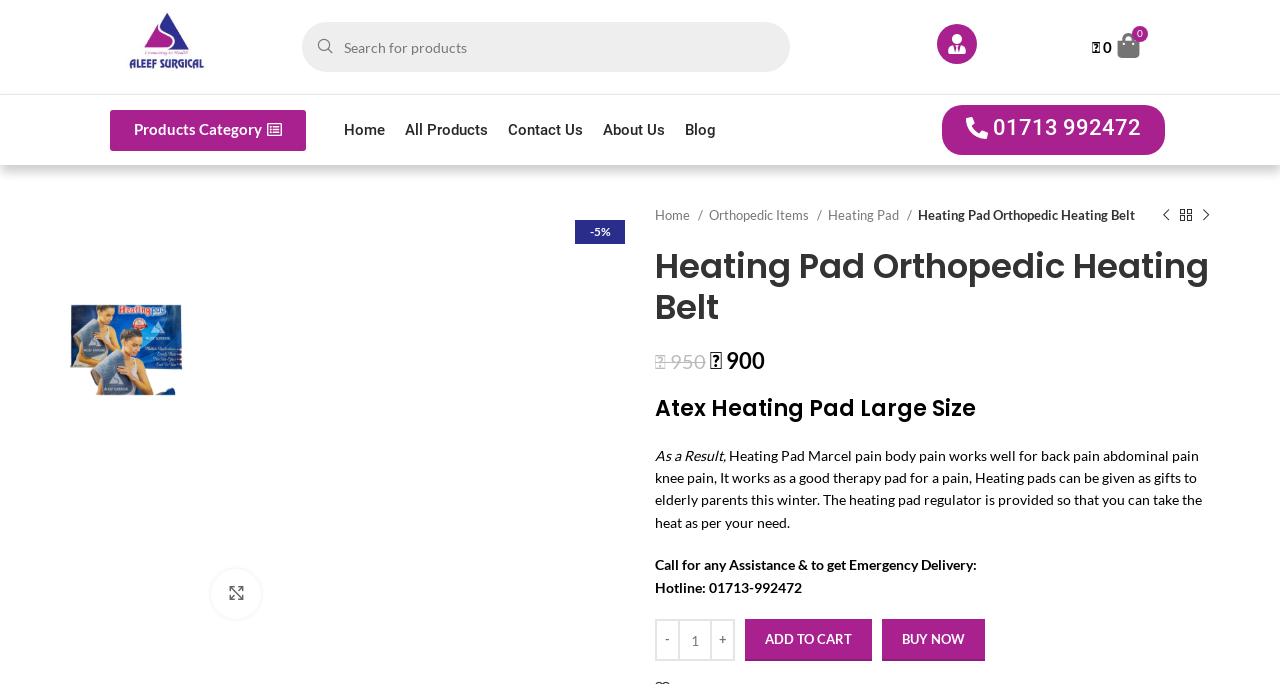Identify the coordinates of the bounding box for the element described below: "৳ 0 0 Cart". Return the coordinates as four float numbers between 0 and 1: [left, top, right, bottom].

[0.833, 0.029, 0.911, 0.108]